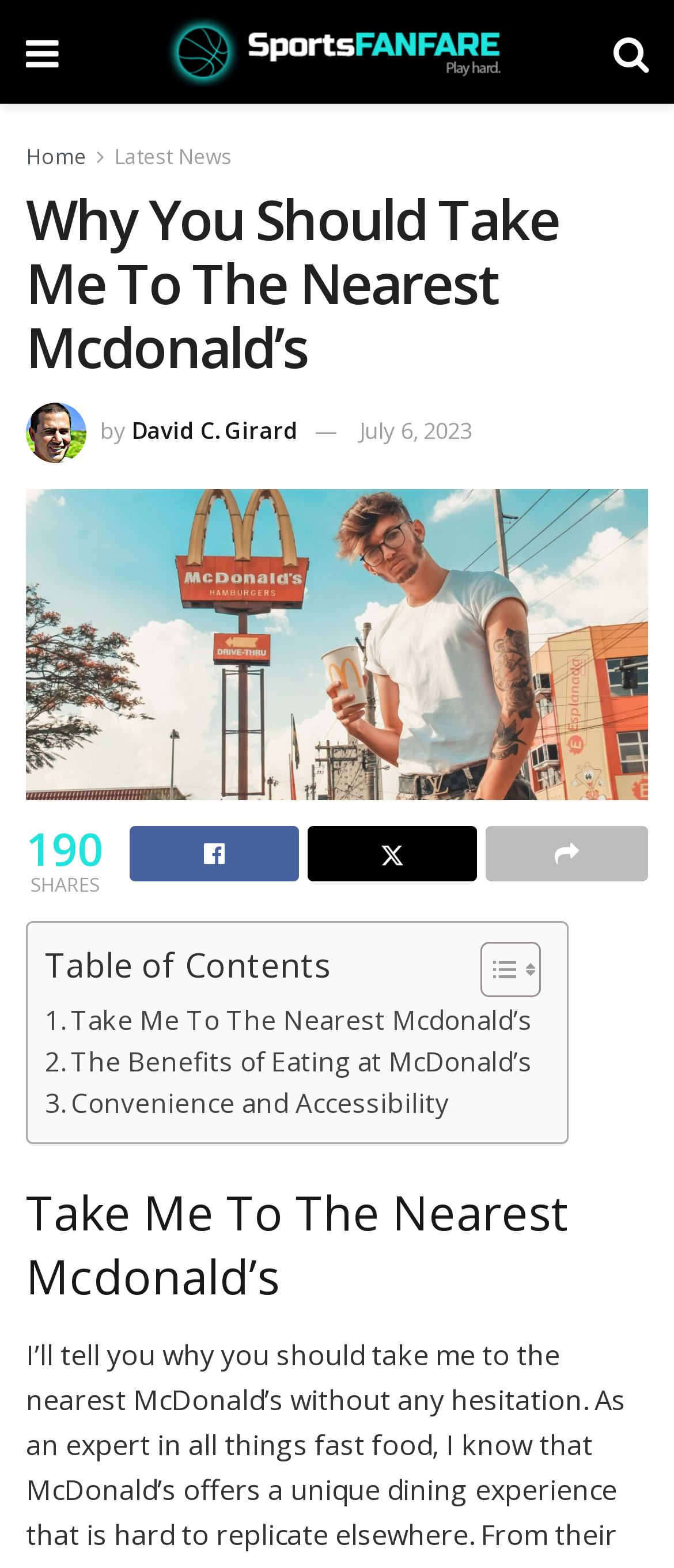What is the date of the article?
Please look at the screenshot and answer using one word or phrase.

July 6, 2023